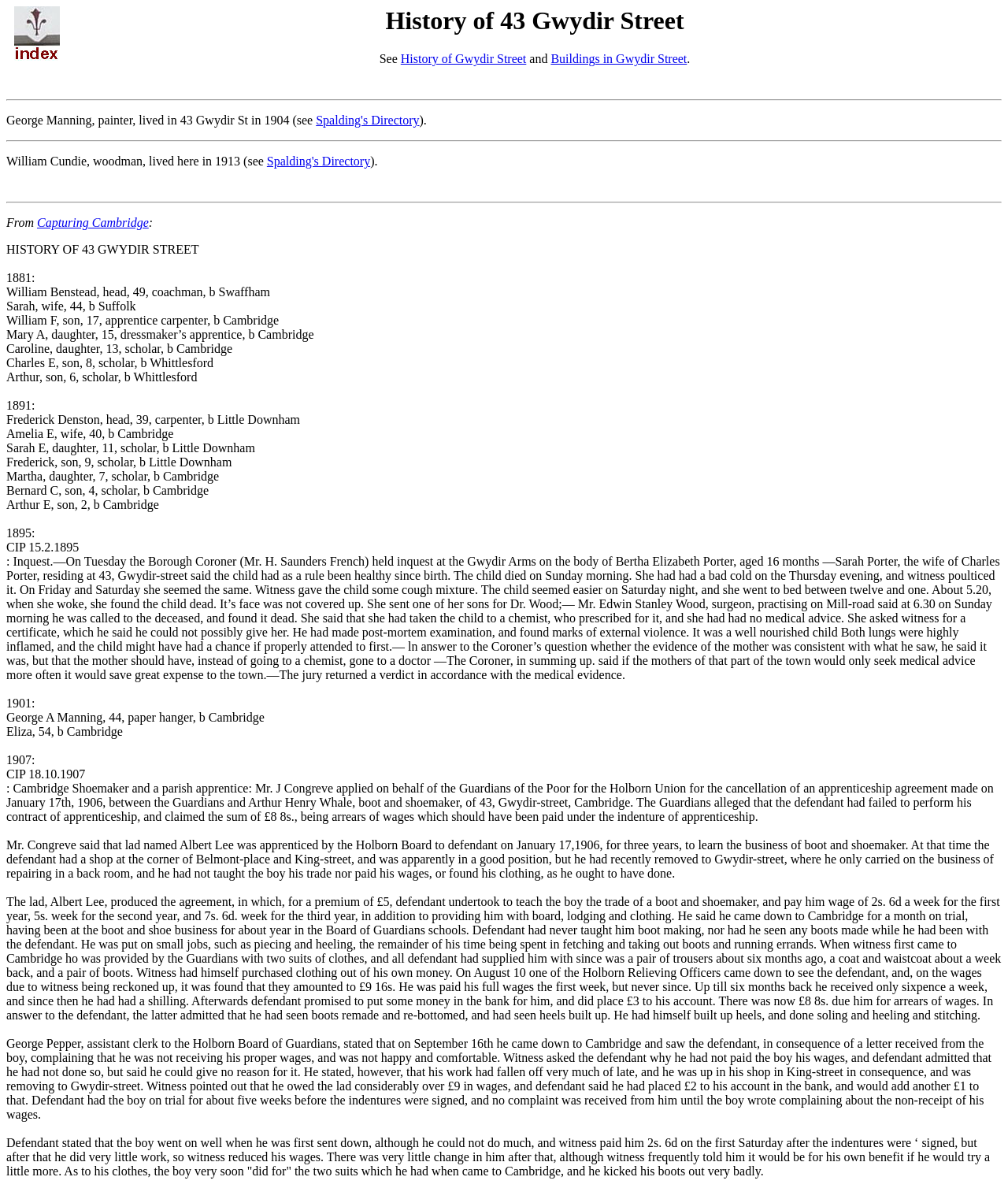Determine the bounding box coordinates in the format (top-left x, top-left y, bottom-right x, bottom-right y). Ensure all values are floating point numbers between 0 and 1. Identify the bounding box of the UI element described by: History of Gwydir Street

[0.397, 0.044, 0.522, 0.055]